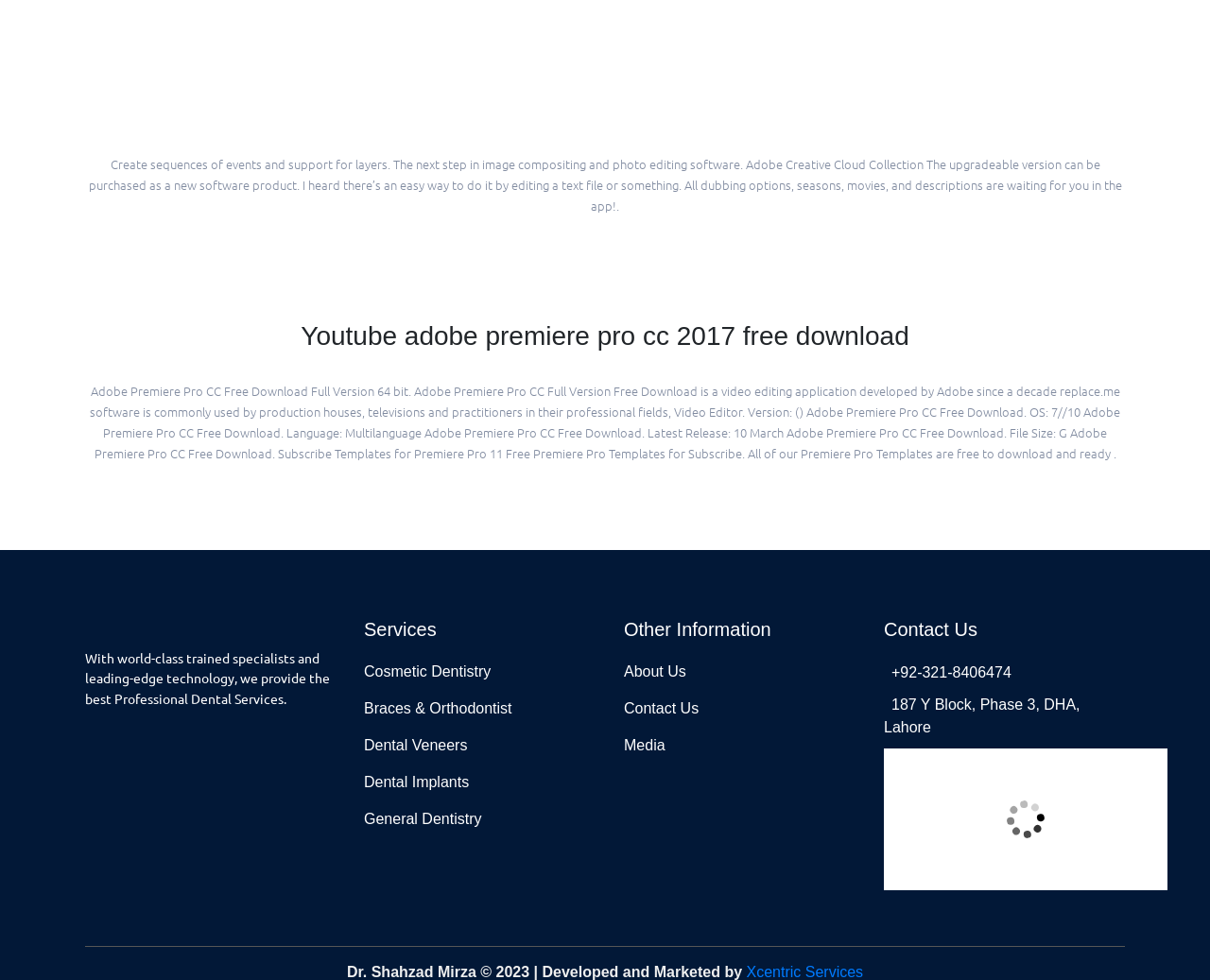Determine the bounding box coordinates for the region that must be clicked to execute the following instruction: "Click the 'About Us' link".

[0.516, 0.675, 0.711, 0.696]